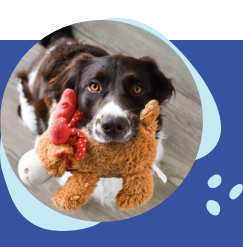What are the dominant colors of the dog's coat?
Please provide a single word or phrase as your answer based on the screenshot.

Brown and white